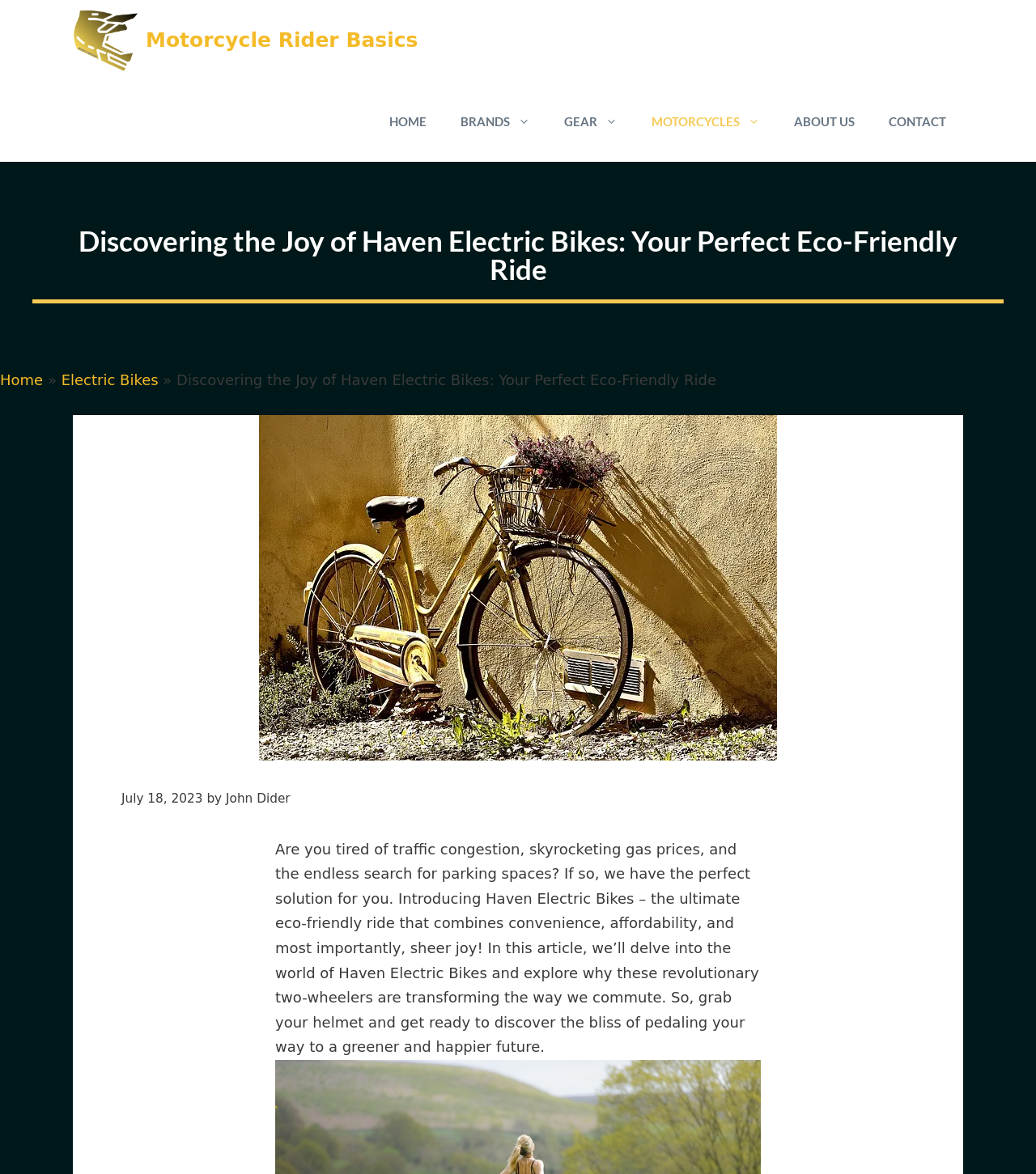Find the bounding box coordinates of the element I should click to carry out the following instruction: "Click Electric Bikes".

[0.059, 0.316, 0.153, 0.331]